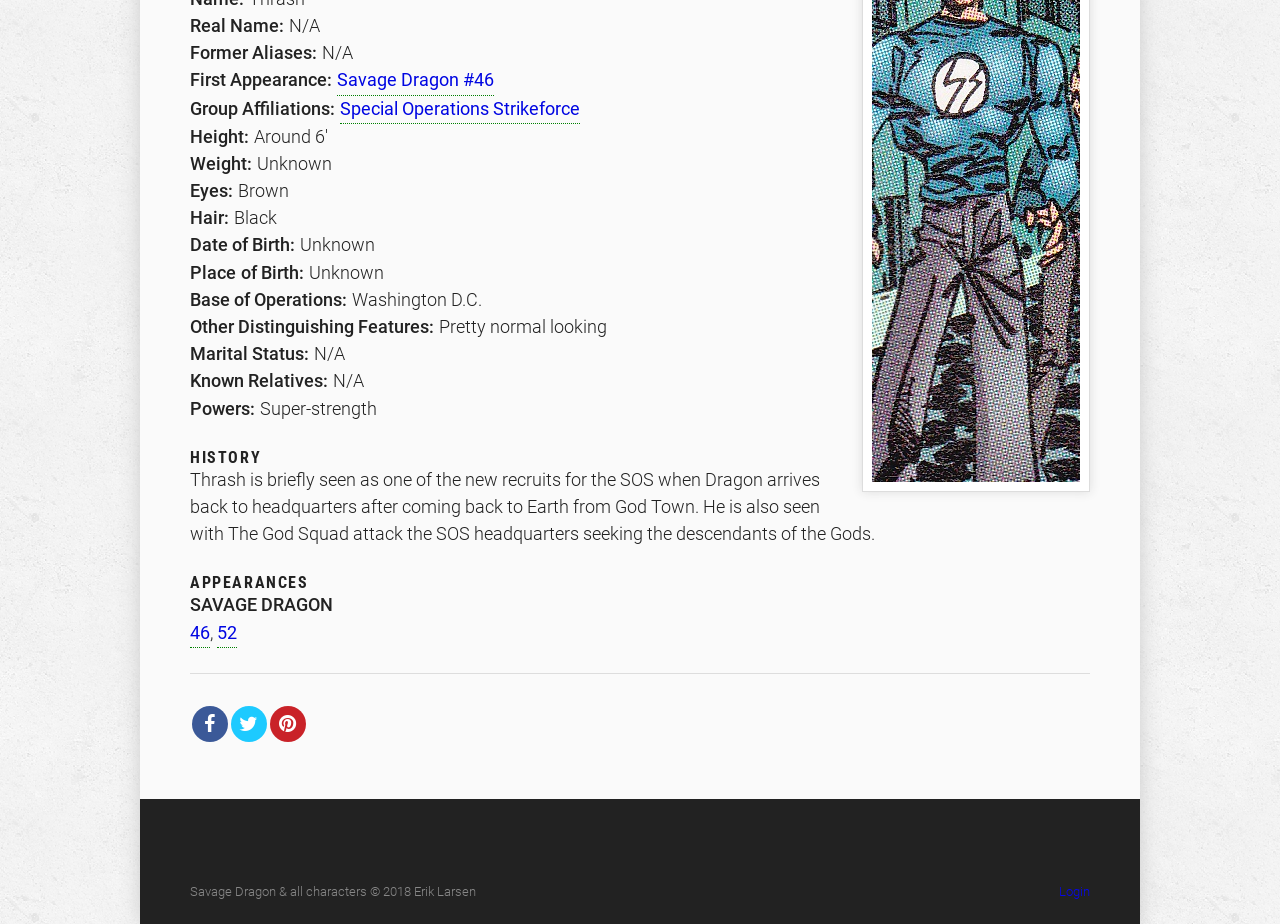Provide the bounding box coordinates for the specified HTML element described in this description: "Share on TwitterTweet 0". The coordinates should be four float numbers ranging from 0 to 1, in the format [left, top, right, bottom].

[0.18, 0.764, 0.208, 0.803]